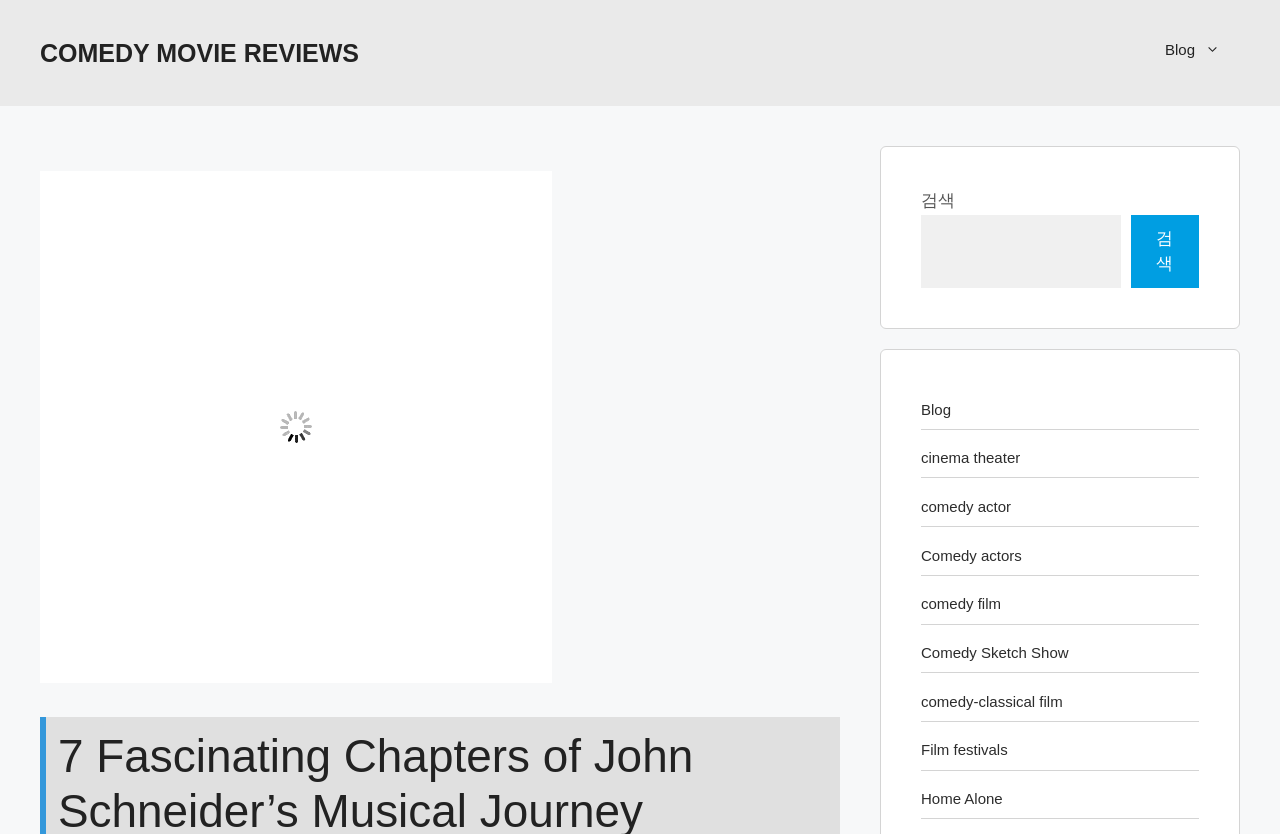Kindly respond to the following question with a single word or a brief phrase: 
How many links are there in the complementary section?

9